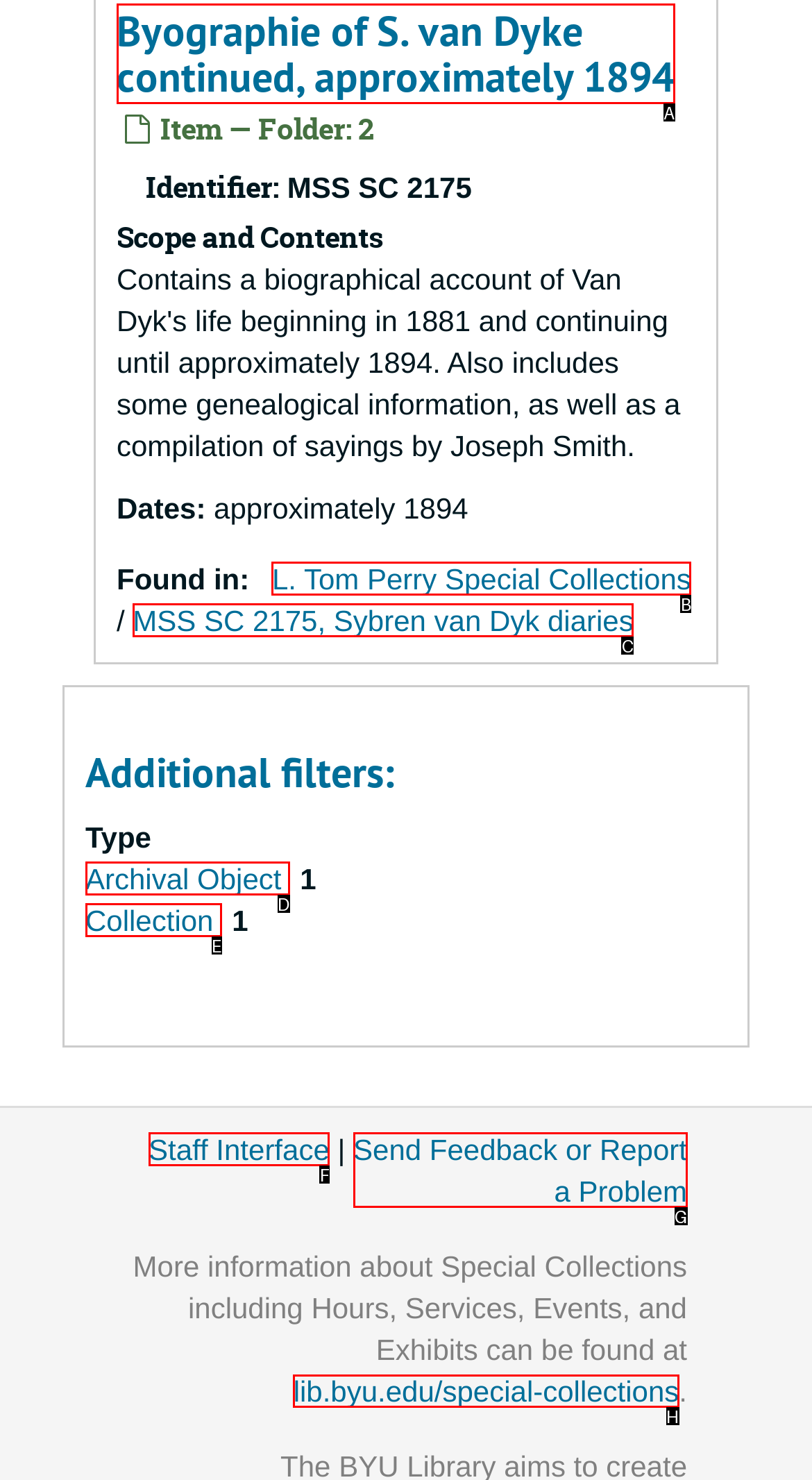For the task: Visit the Special Collections website, identify the HTML element to click.
Provide the letter corresponding to the right choice from the given options.

H